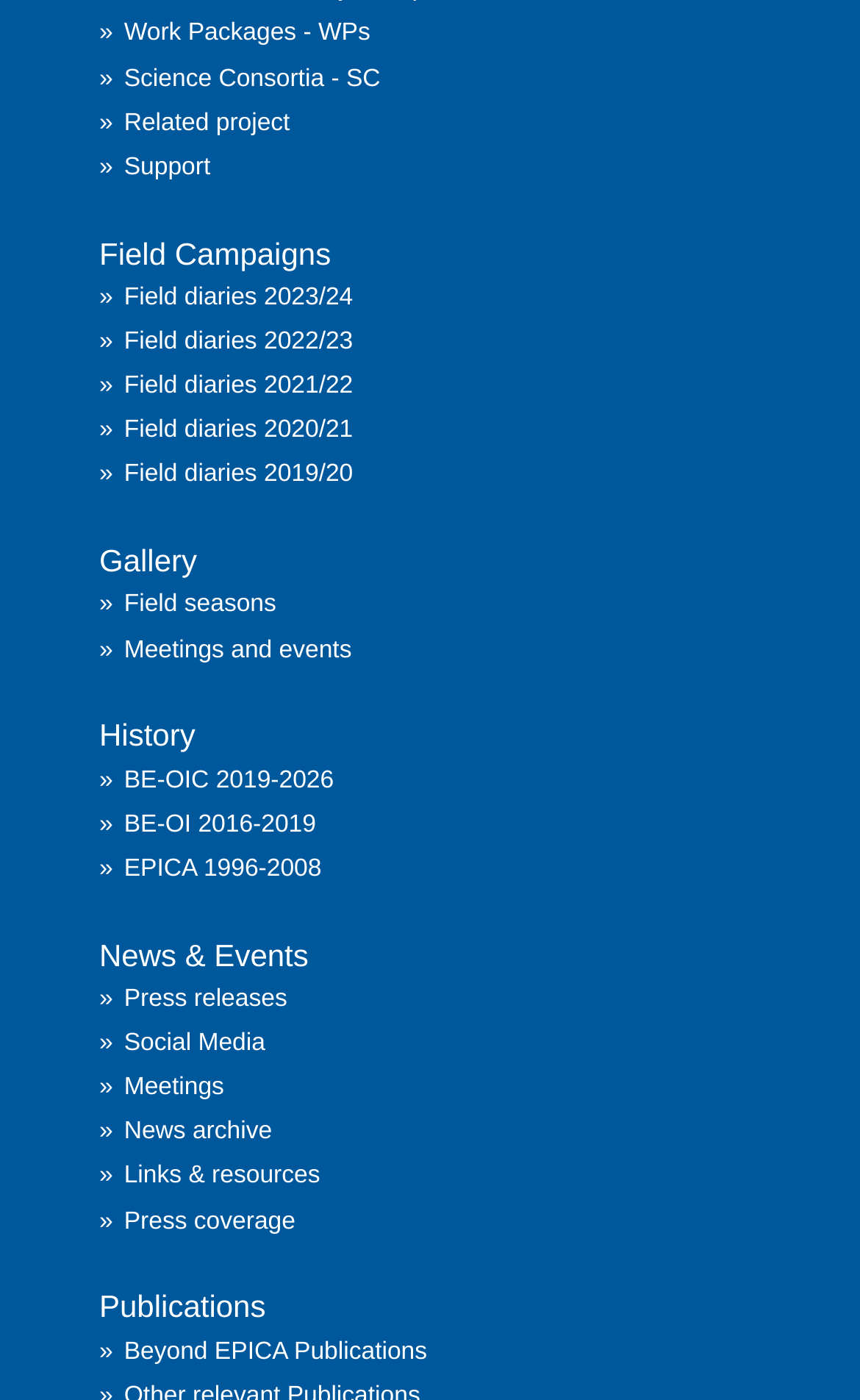Determine the bounding box for the described UI element: "Field seasons".

[0.115, 0.423, 0.321, 0.442]